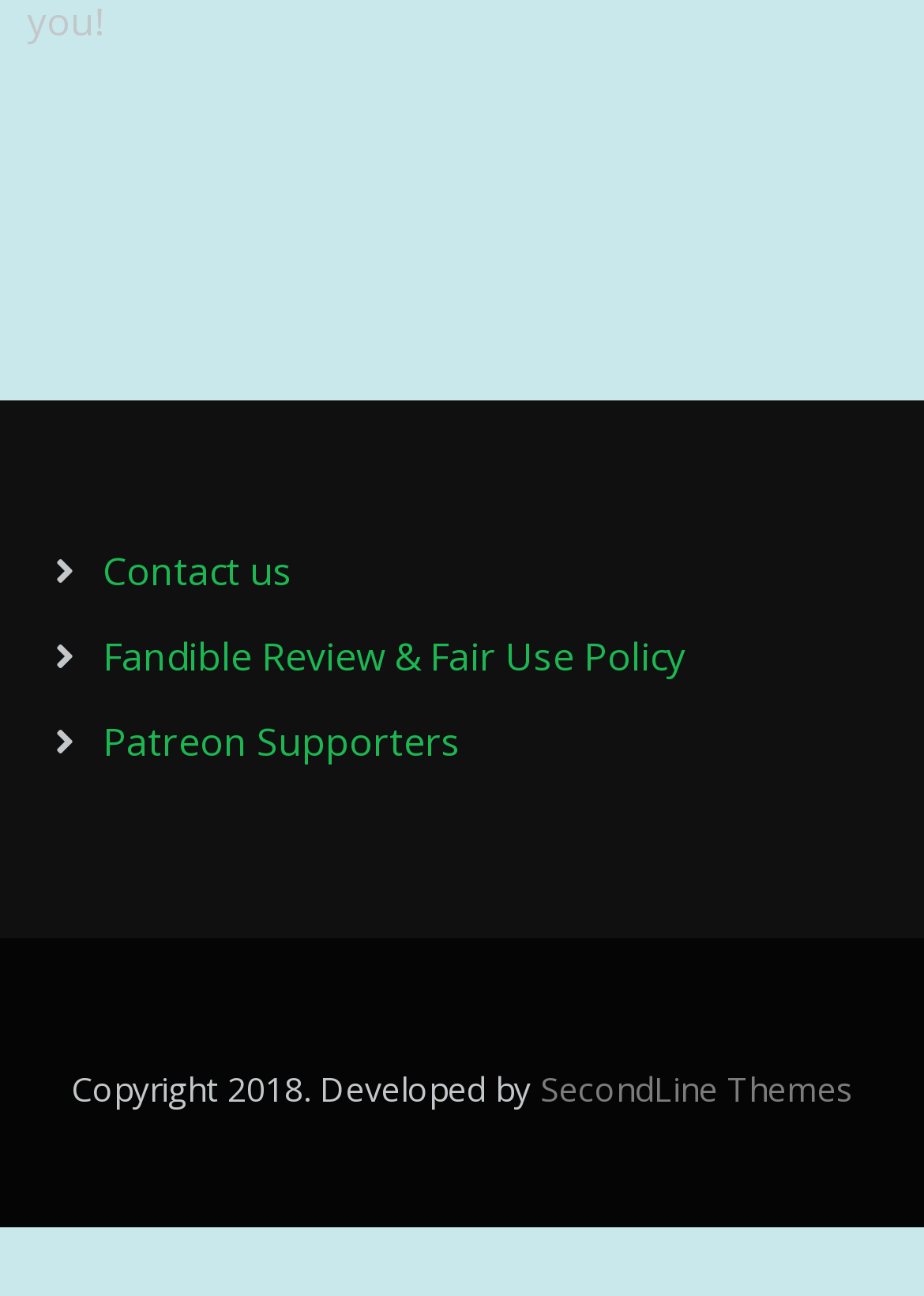From the element description: "SecondLine Themes", extract the bounding box coordinates of the UI element. The coordinates should be expressed as four float numbers between 0 and 1, in the order [left, top, right, bottom].

[0.585, 0.823, 0.923, 0.857]